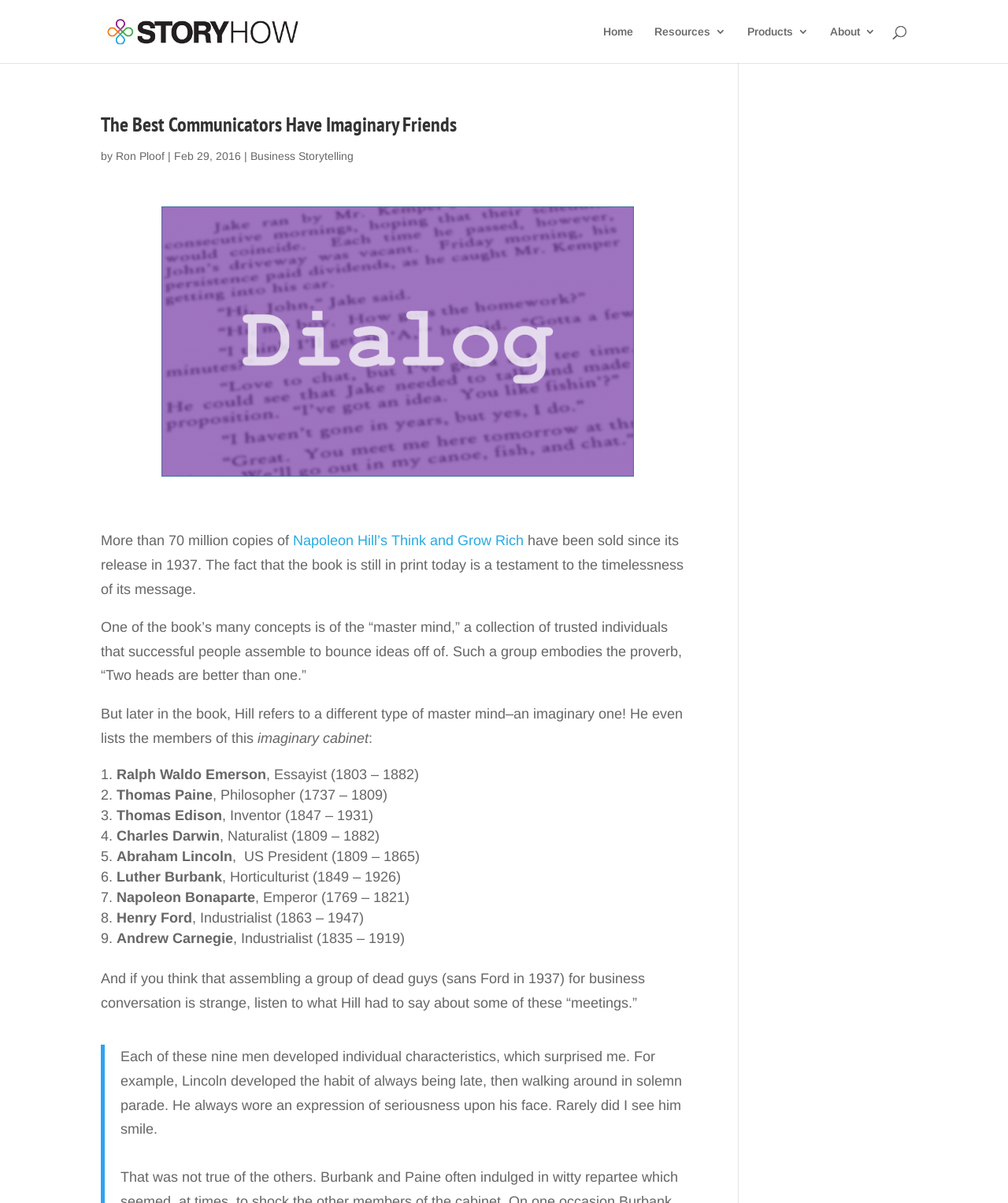Find the bounding box coordinates for the area that must be clicked to perform this action: "Search for something".

[0.1, 0.0, 0.9, 0.001]